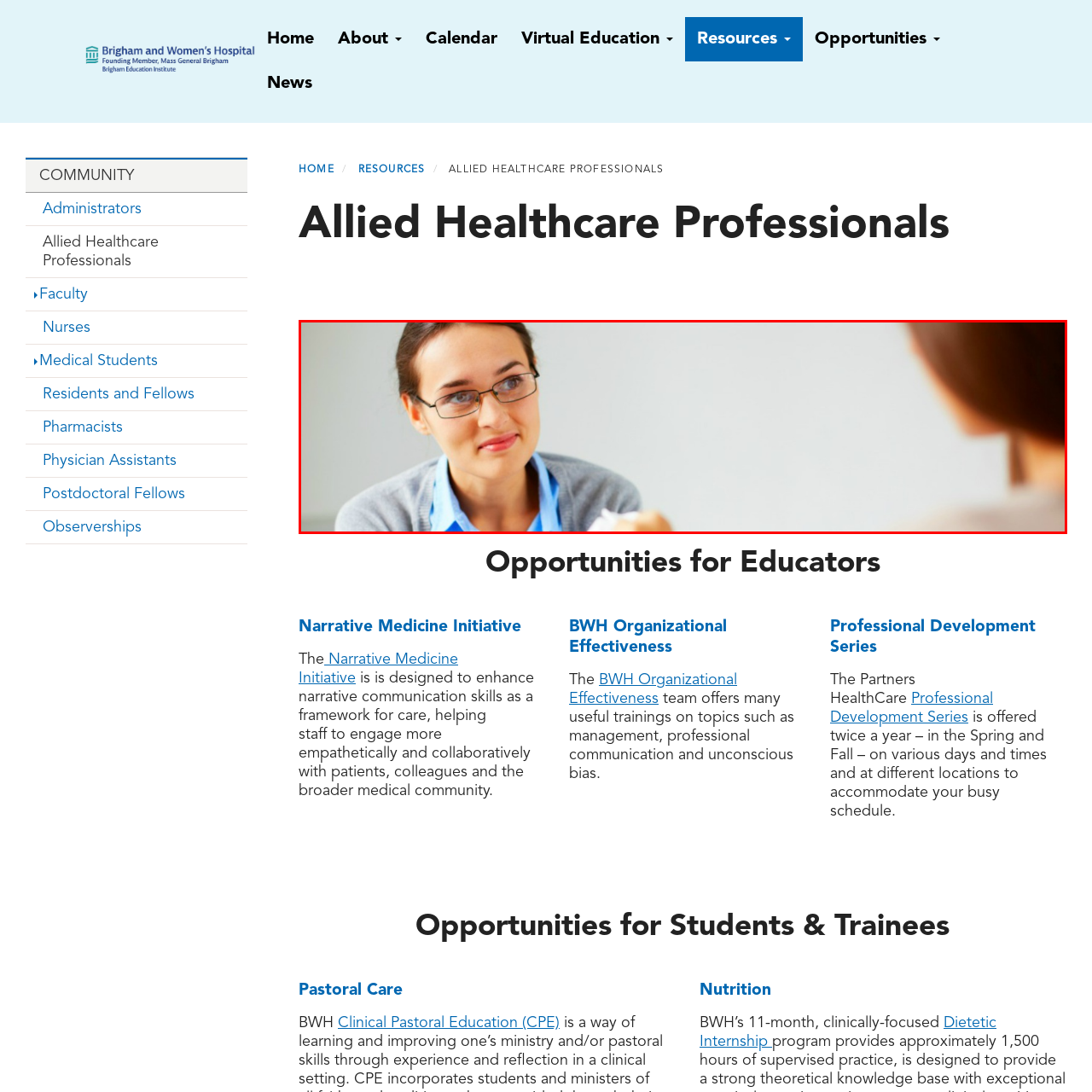Please examine the image highlighted by the red boundary and provide a comprehensive response to the following question based on the visual content: 
What is the healthcare professional's expression?

The healthcare professional appears attentive and focused, with a gentle expression, which conveys a sense of empathy and understanding in her interaction with the patient.